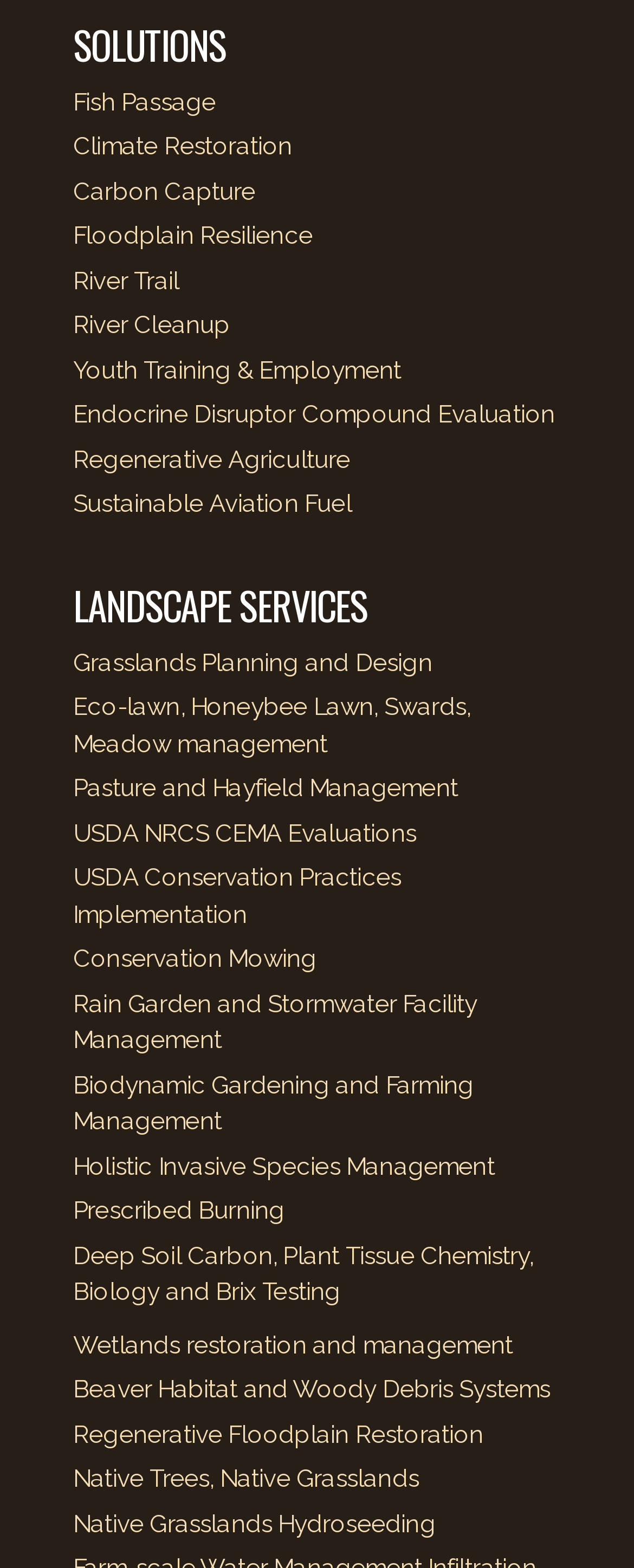Refer to the image and provide an in-depth answer to the question:
How many links are under 'SOLUTIONS'?

I counted the number of links under the 'SOLUTIONS' heading, starting from 'Fish Passage' to 'Sustainable Aviation Fuel', and found 14 links.